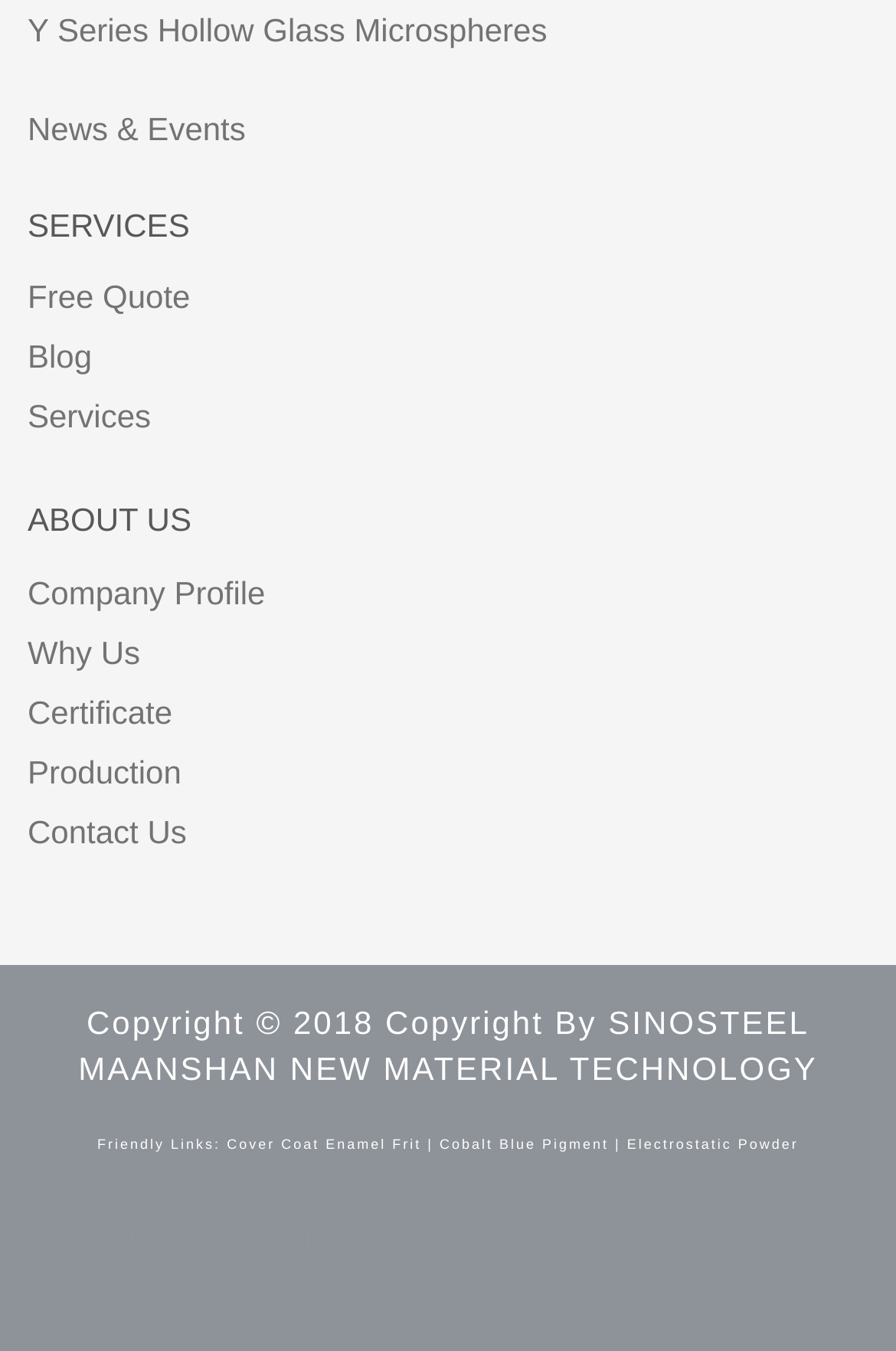Please provide a one-word or phrase answer to the question: 
How many links are there under the 'SERVICES' heading?

4